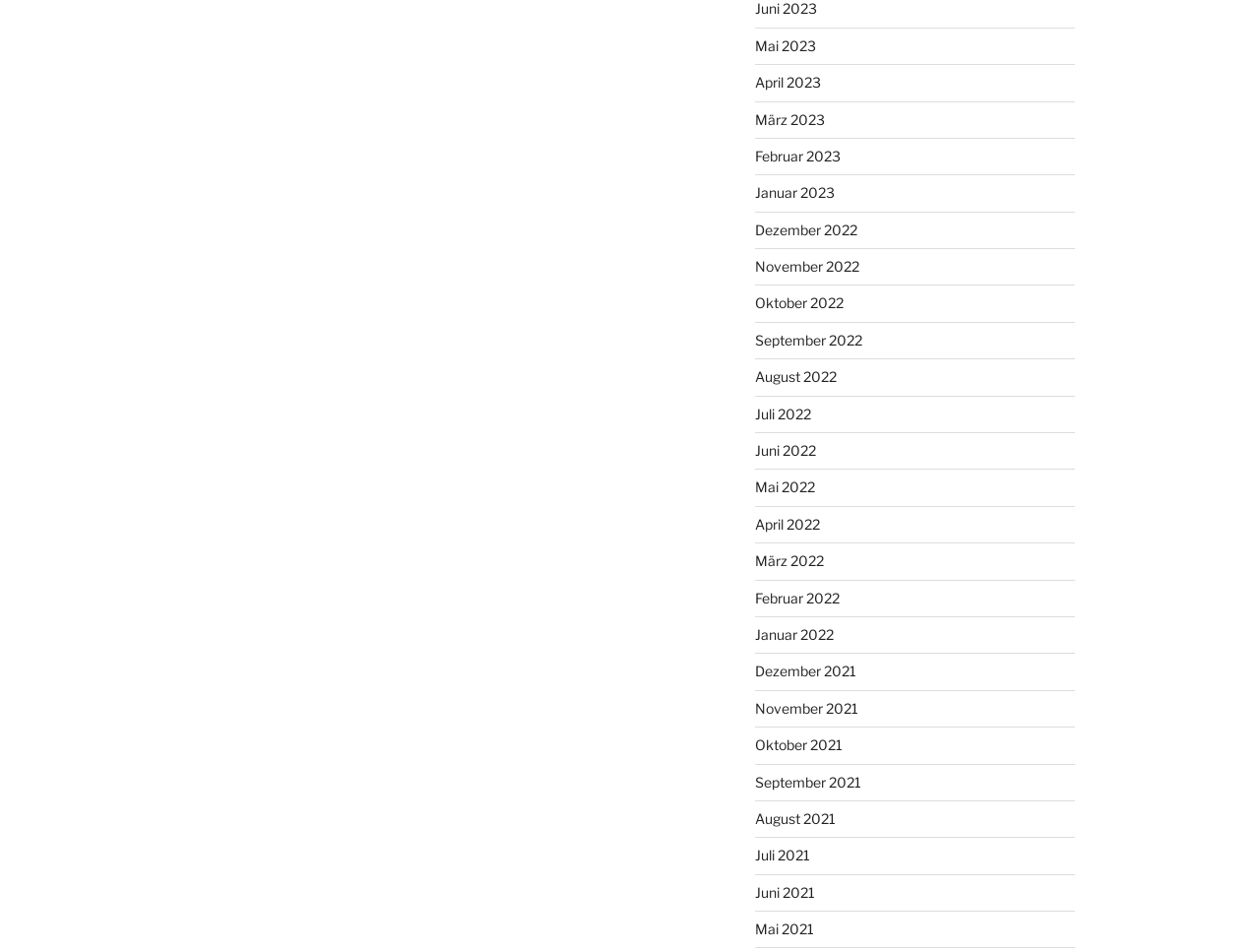Kindly provide the bounding box coordinates of the section you need to click on to fulfill the given instruction: "Request an estimate again".

None